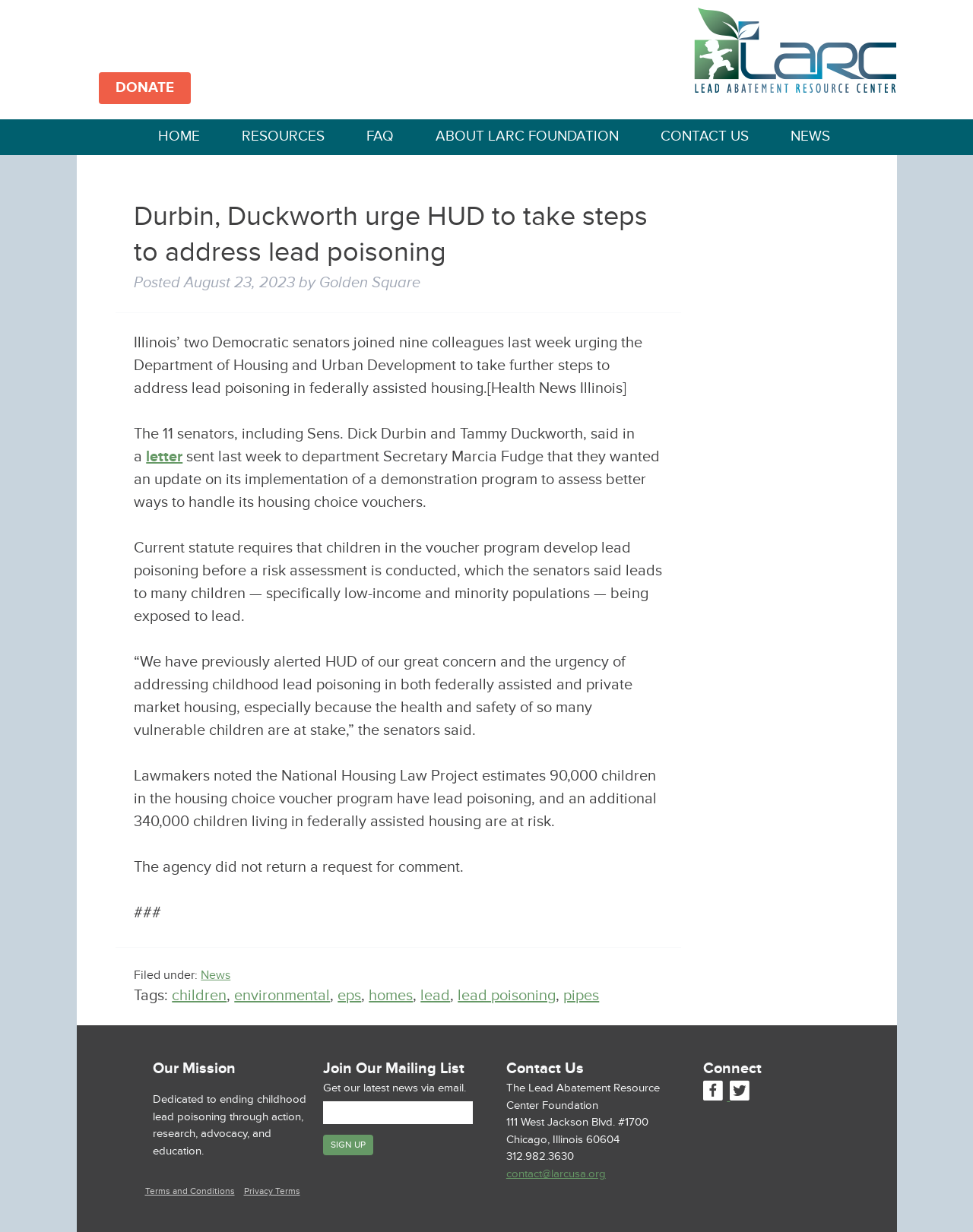Please find and report the bounding box coordinates of the element to click in order to perform the following action: "Read the news article". The coordinates should be expressed as four float numbers between 0 and 1, in the format [left, top, right, bottom].

[0.119, 0.147, 0.7, 0.832]